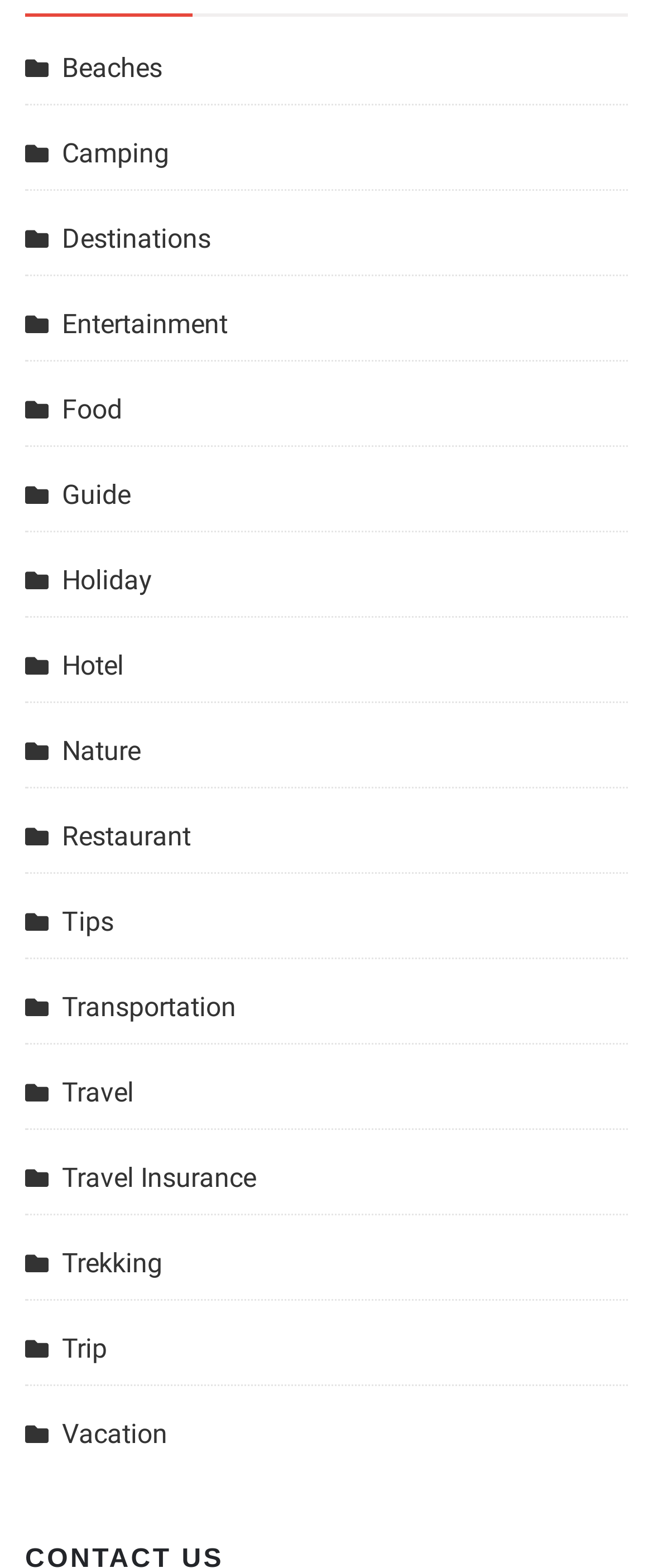Could you indicate the bounding box coordinates of the region to click in order to complete this instruction: "Explore beaches".

[0.038, 0.027, 0.249, 0.061]